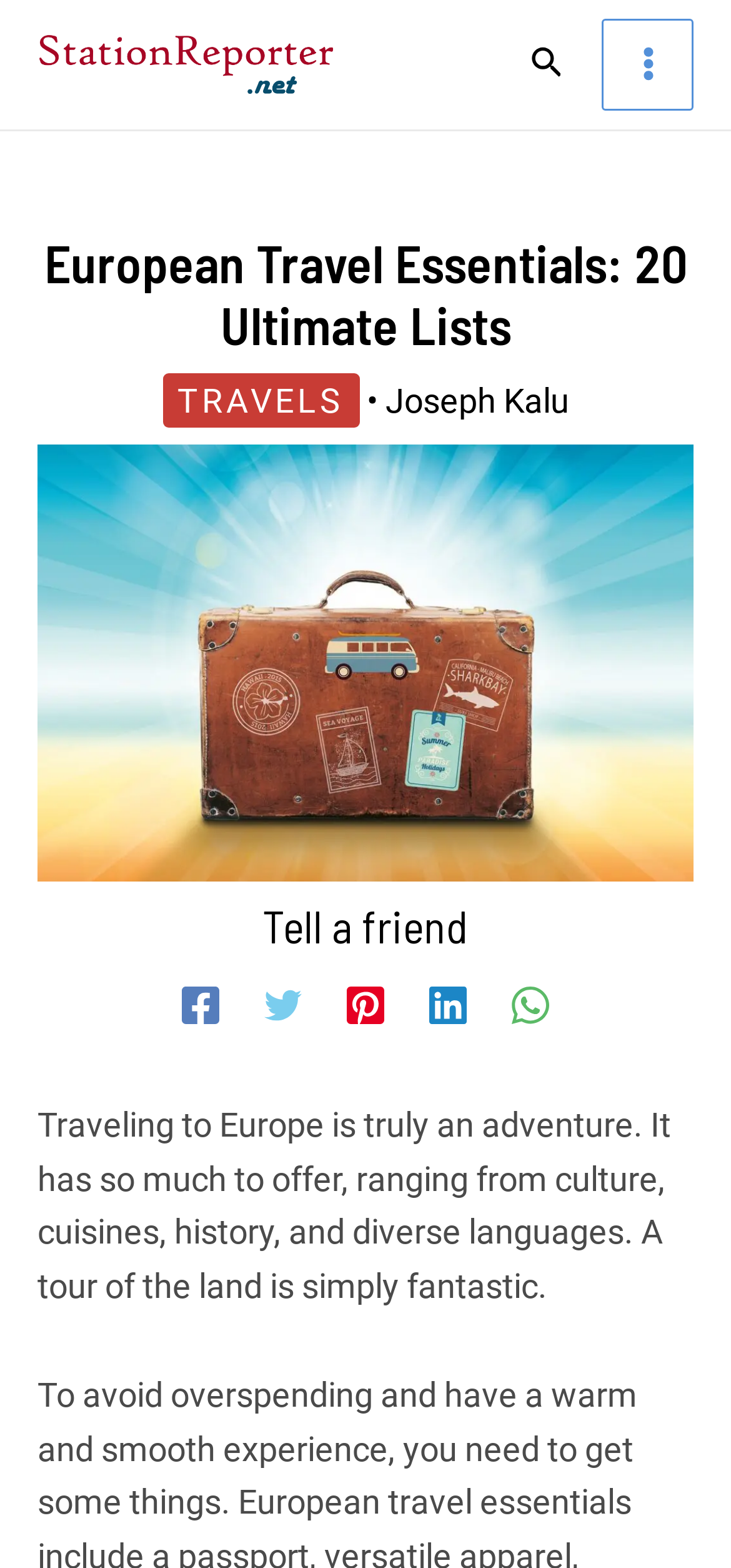What is the author of the article?
Provide a comprehensive and detailed answer to the question.

I looked for the author's name on the webpage and found it mentioned as 'Joseph Kalu' next to the 'TRAVELS' link.